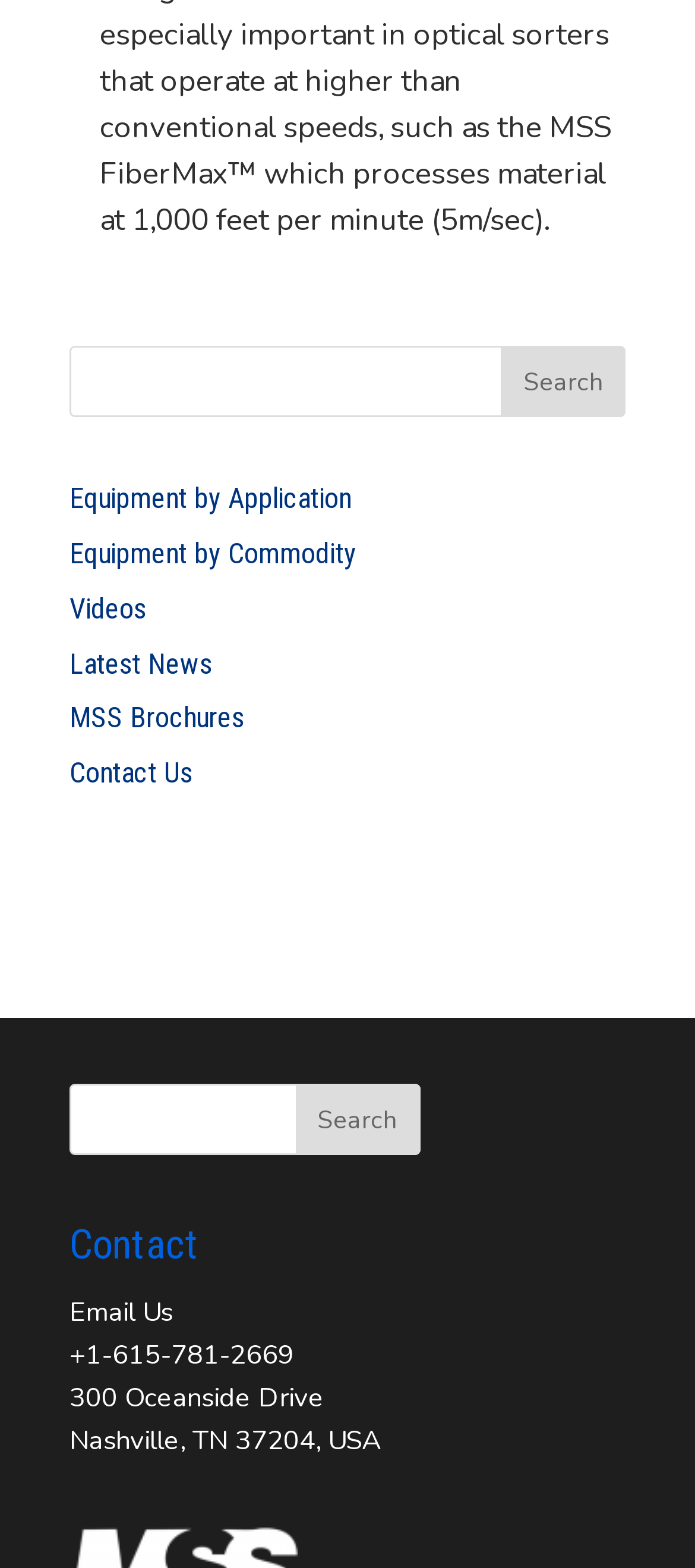Identify the bounding box for the described UI element: "value="Search"".

[0.721, 0.221, 0.9, 0.266]